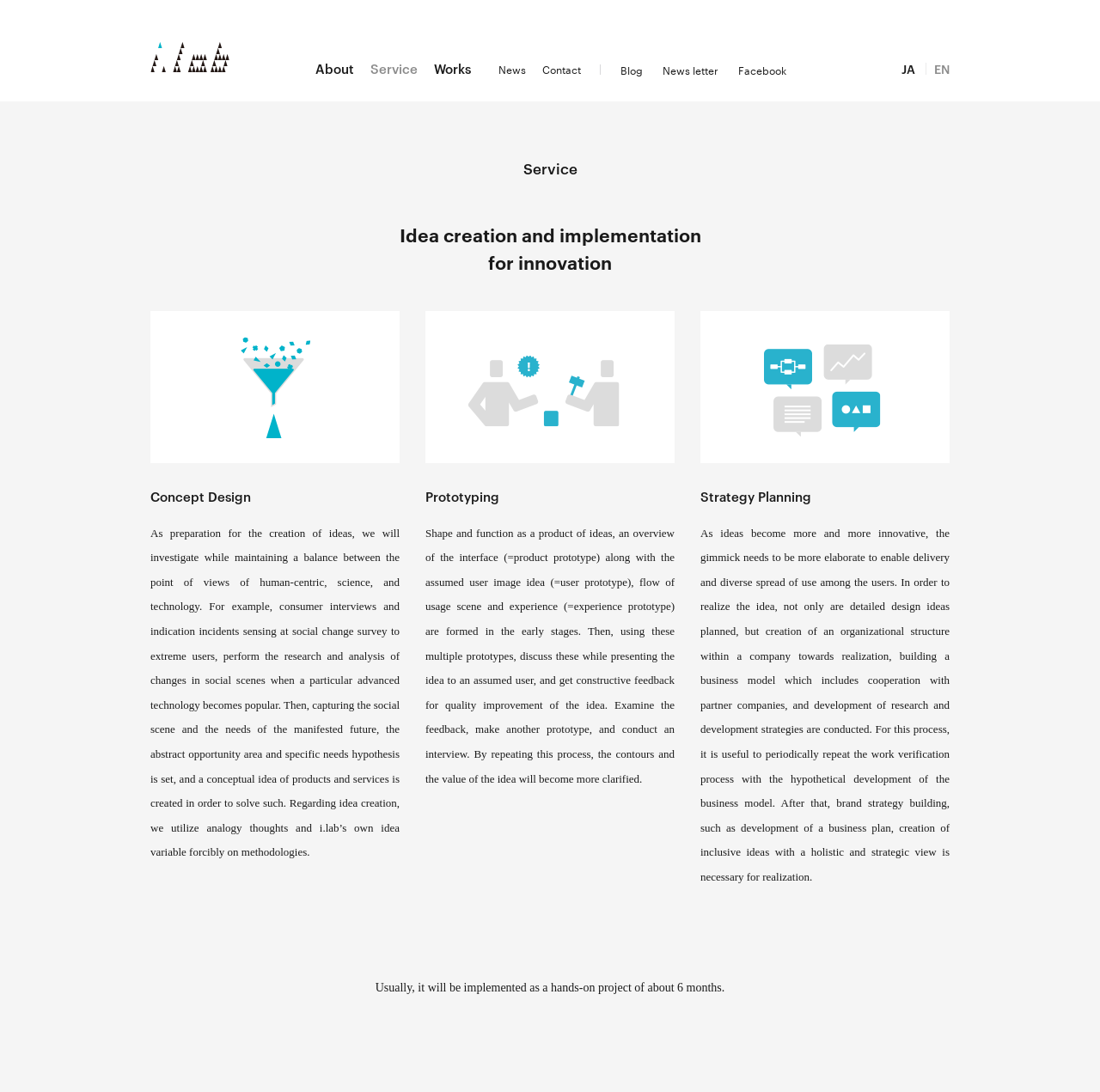What is the role of analogy thoughts in idea creation?
Using the visual information, respond with a single word or phrase.

Utilize in methodologies